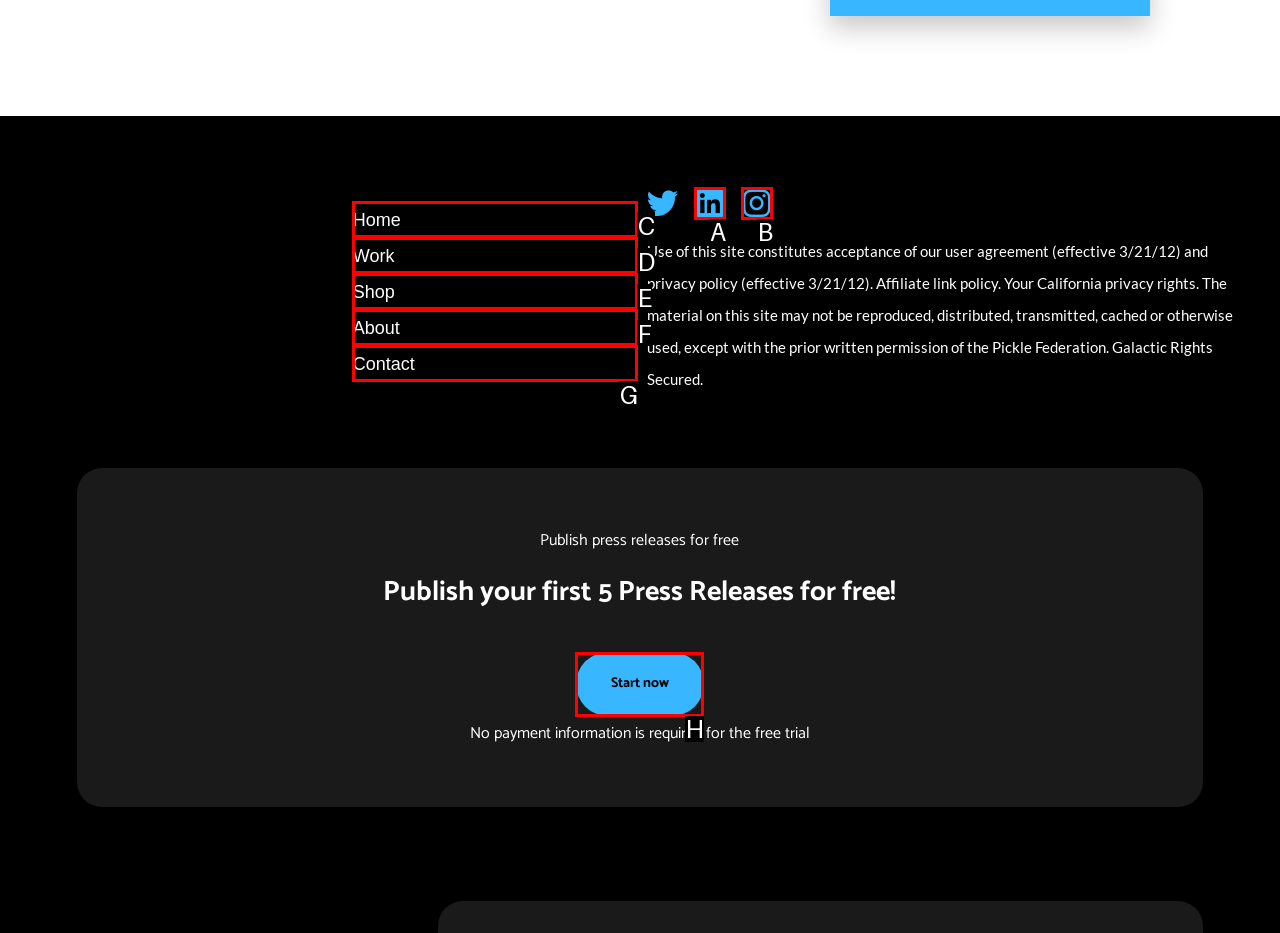Please provide the letter of the UI element that best fits the following description: Shop
Respond with the letter from the given choices only.

E